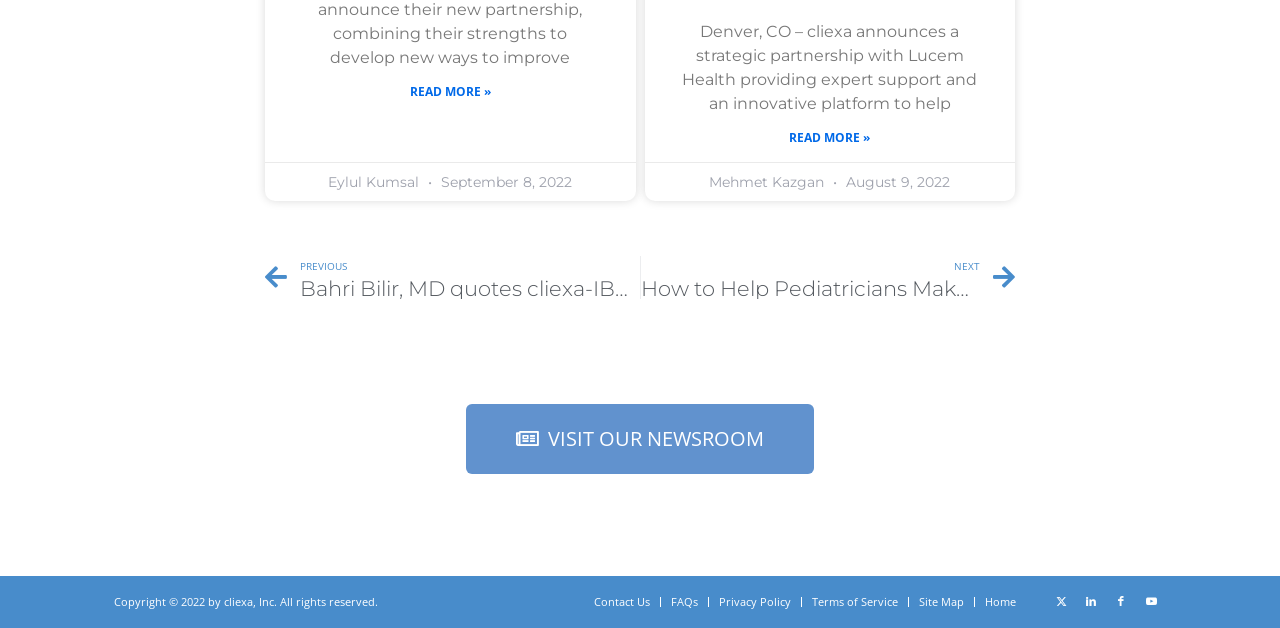Please determine the bounding box coordinates of the element to click in order to execute the following instruction: "Read more about cliexa's partnership with Lucem Health". The coordinates should be four float numbers between 0 and 1, specified as [left, top, right, bottom].

[0.533, 0.035, 0.763, 0.179]